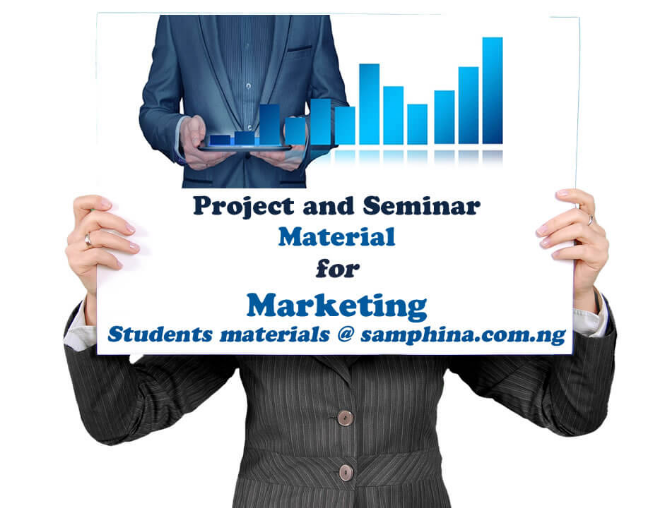What is the theme of the graphical representation in the background?
Look at the image and answer the question with a single word or phrase.

Growth and success in marketing